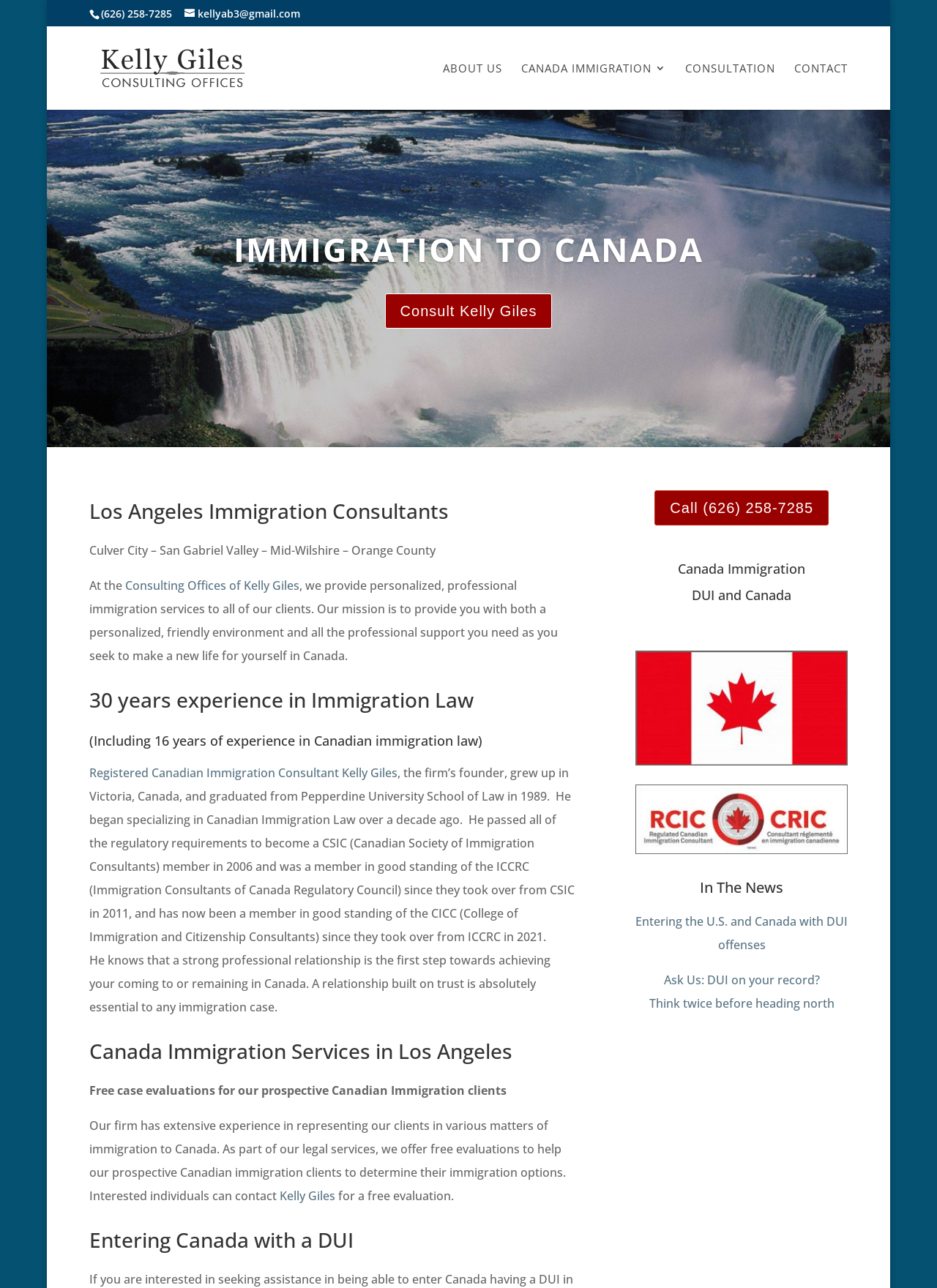Using the details in the image, give a detailed response to the question below:
What is the location of Kelly Giles' consulting offices?

The locations of Kelly Giles' consulting offices are mentioned in the StaticText 'Culver City – San Gabriel Valley – Mid-Wilshire – Orange County', which is part of the LayoutTable.